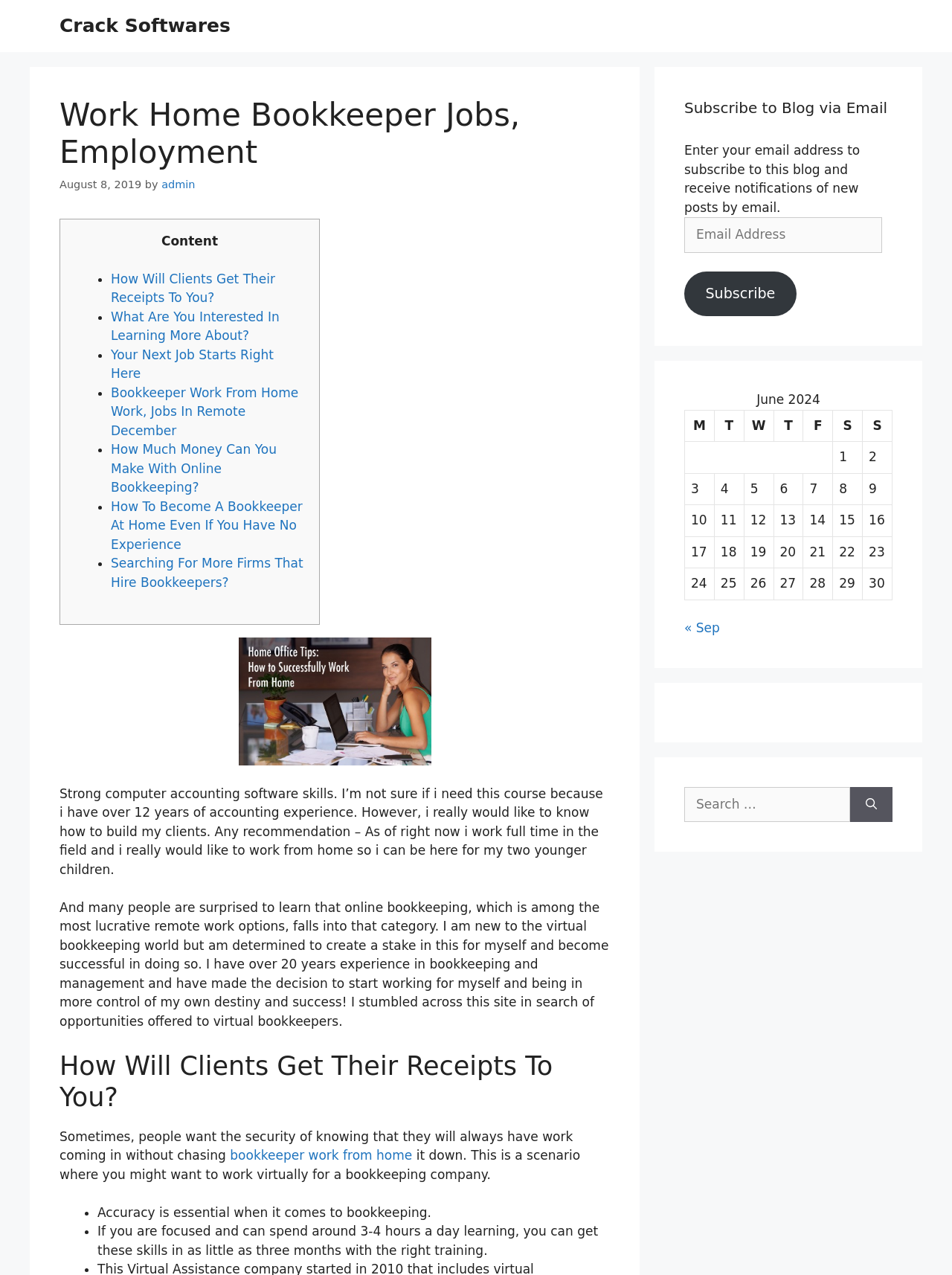Pinpoint the bounding box coordinates of the element you need to click to execute the following instruction: "Search for more firms that hire bookkeepers". The bounding box should be represented by four float numbers between 0 and 1, in the format [left, top, right, bottom].

[0.116, 0.436, 0.318, 0.462]